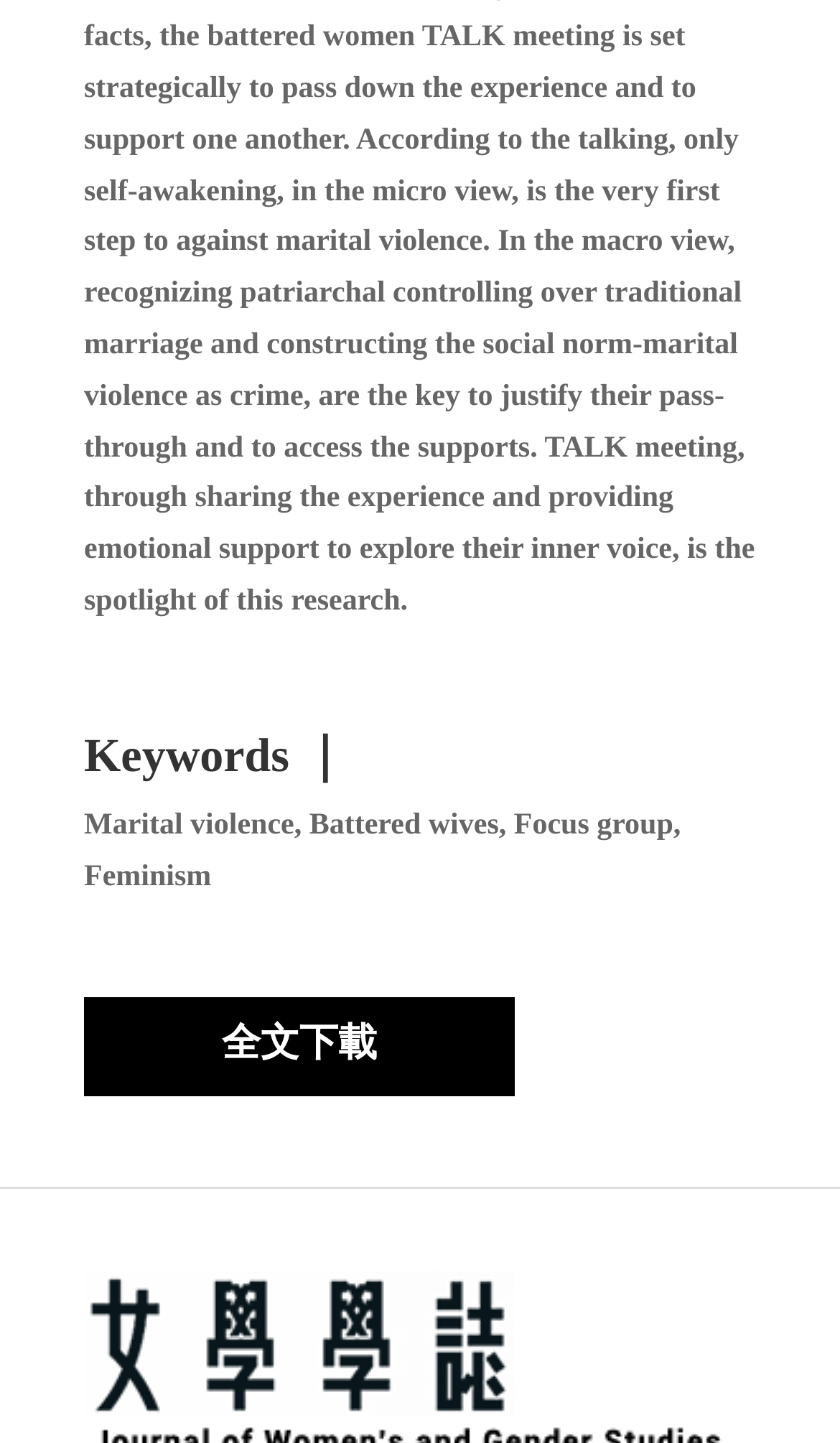Please find the bounding box for the following UI element description. Provide the coordinates in (top-left x, top-left y, bottom-right x, bottom-right y) format, with values between 0 and 1: 全文下載

[0.264, 0.708, 0.449, 0.738]